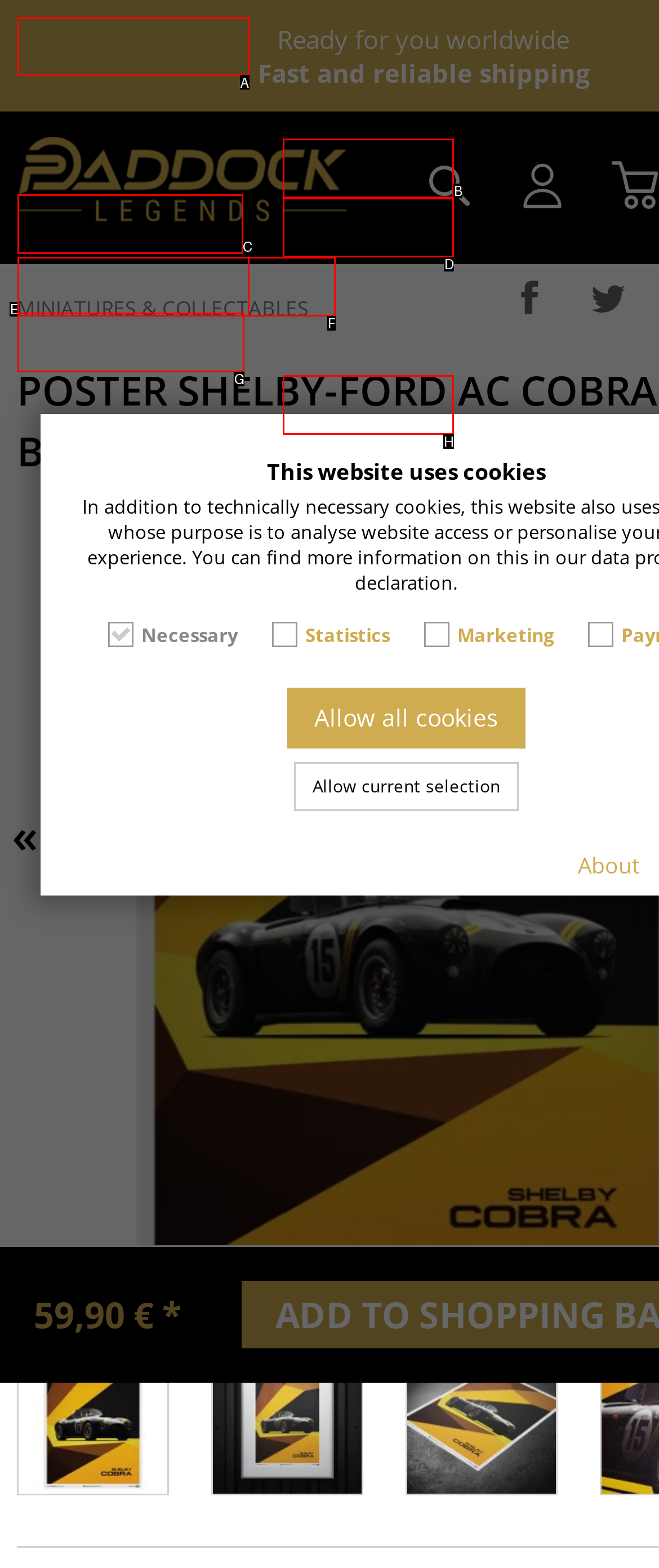Select the appropriate HTML element that needs to be clicked to finish the task: Select the 'Male' category
Reply with the letter of the chosen option.

A